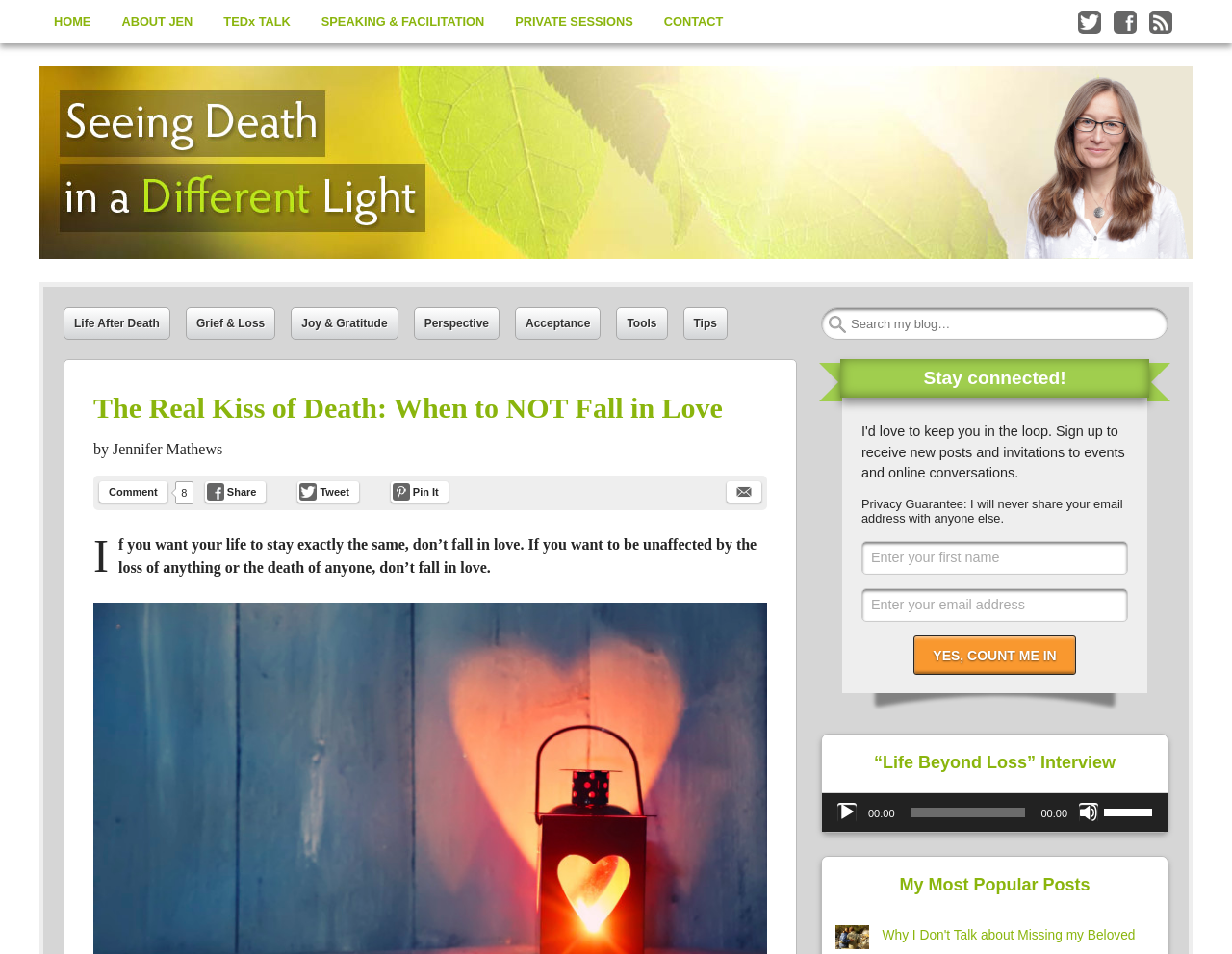Please locate the bounding box coordinates of the region I need to click to follow this instruction: "Play the 'Life Beyond Loss' audio".

[0.68, 0.841, 0.695, 0.861]